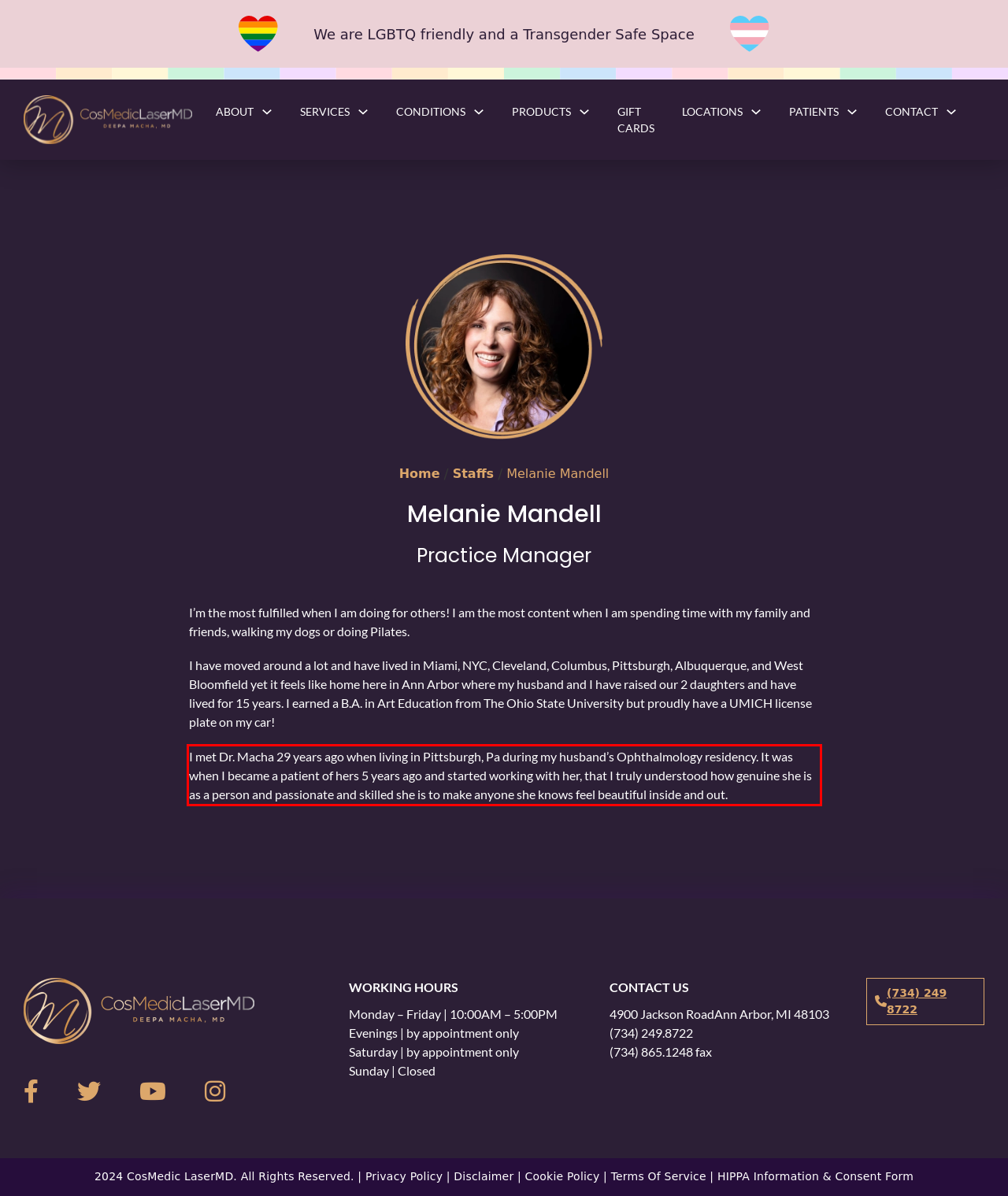By examining the provided screenshot of a webpage, recognize the text within the red bounding box and generate its text content.

I met Dr. Macha 29 years ago when living in Pittsburgh, Pa during my husband’s Ophthalmology residency. It was when I became a patient of hers 5 years ago and started working with her, that I truly understood how genuine she is as a person and passionate and skilled she is to make anyone she knows feel beautiful inside and out.